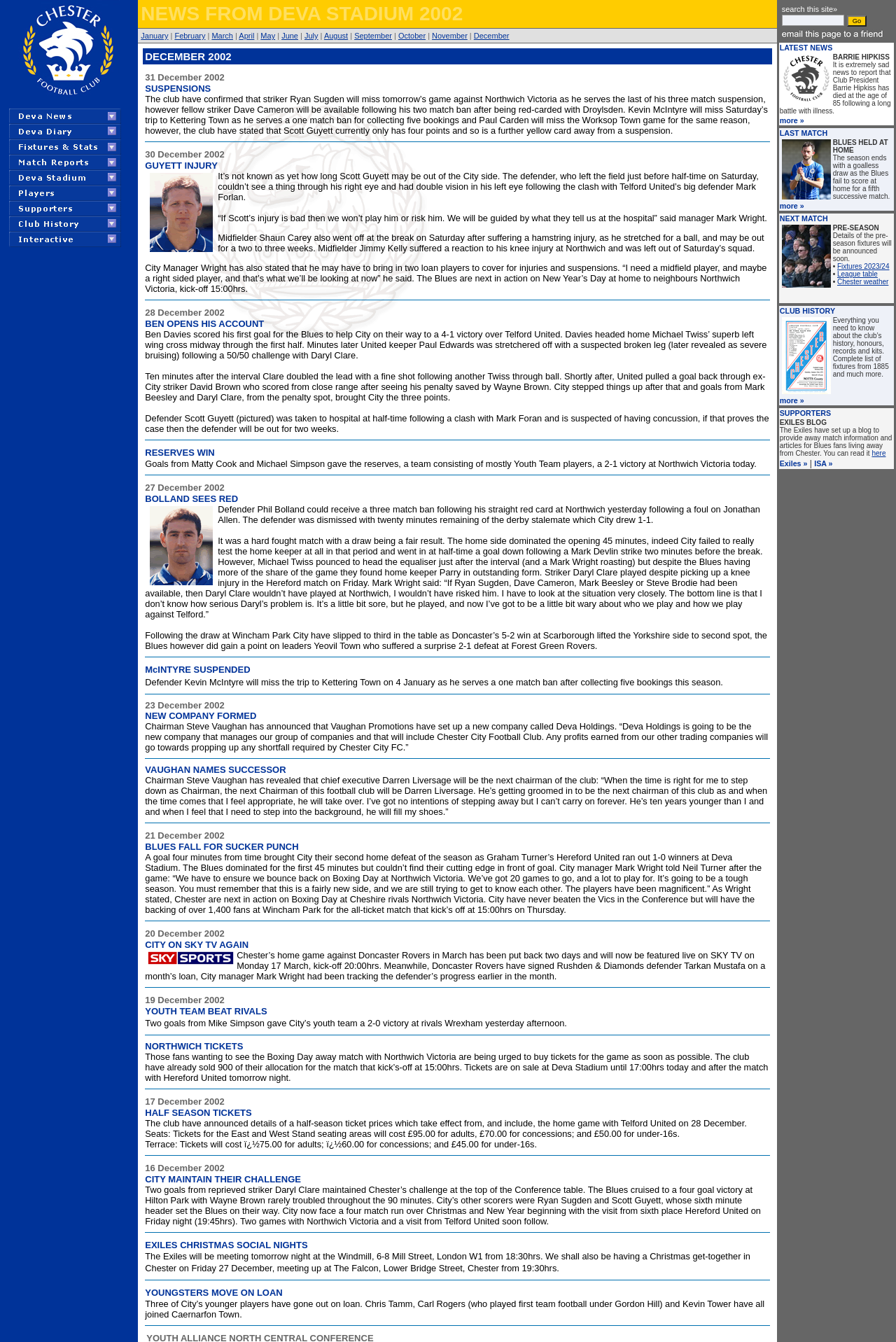Identify the bounding box for the element characterized by the following description: "alt="PLAYERS" name="p7mbut6"".

[0.01, 0.142, 0.135, 0.151]